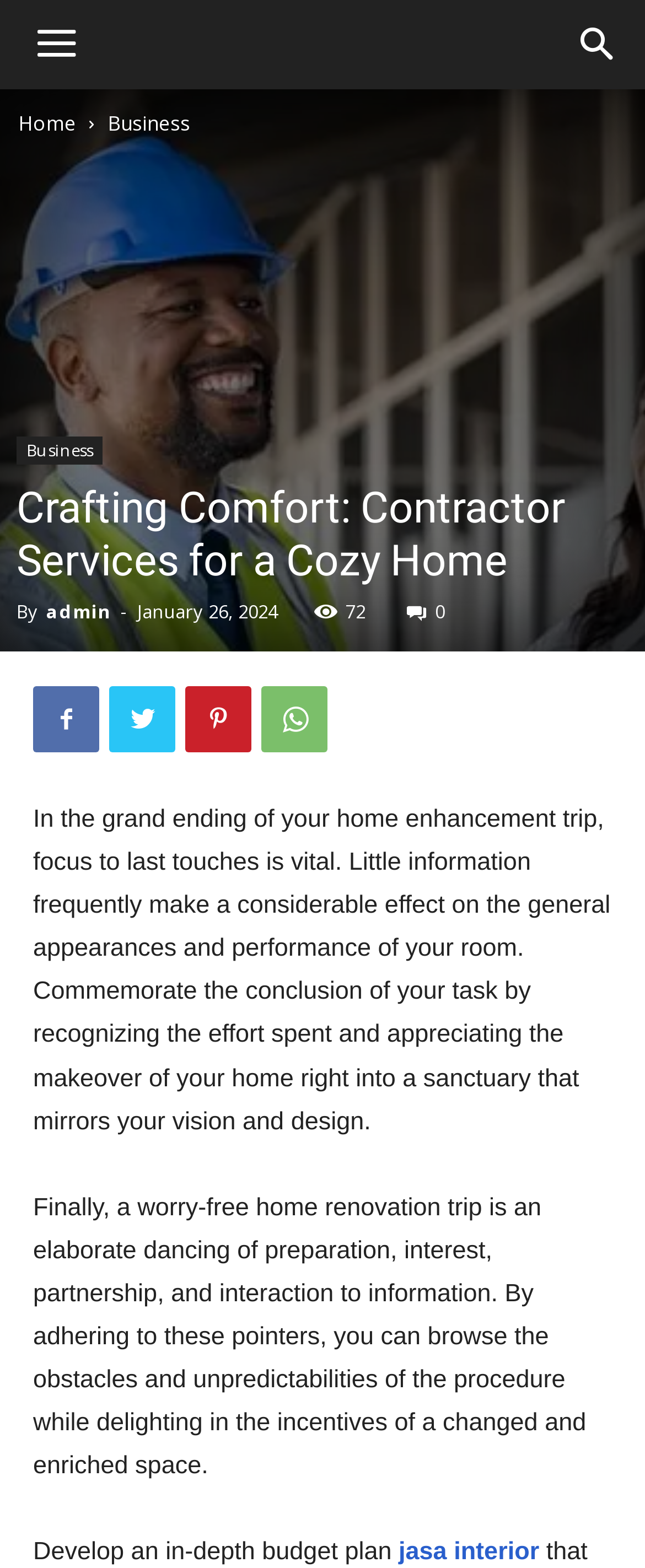Please locate the bounding box coordinates of the region I need to click to follow this instruction: "Click the jasa interior link".

[0.618, 0.981, 0.836, 0.999]